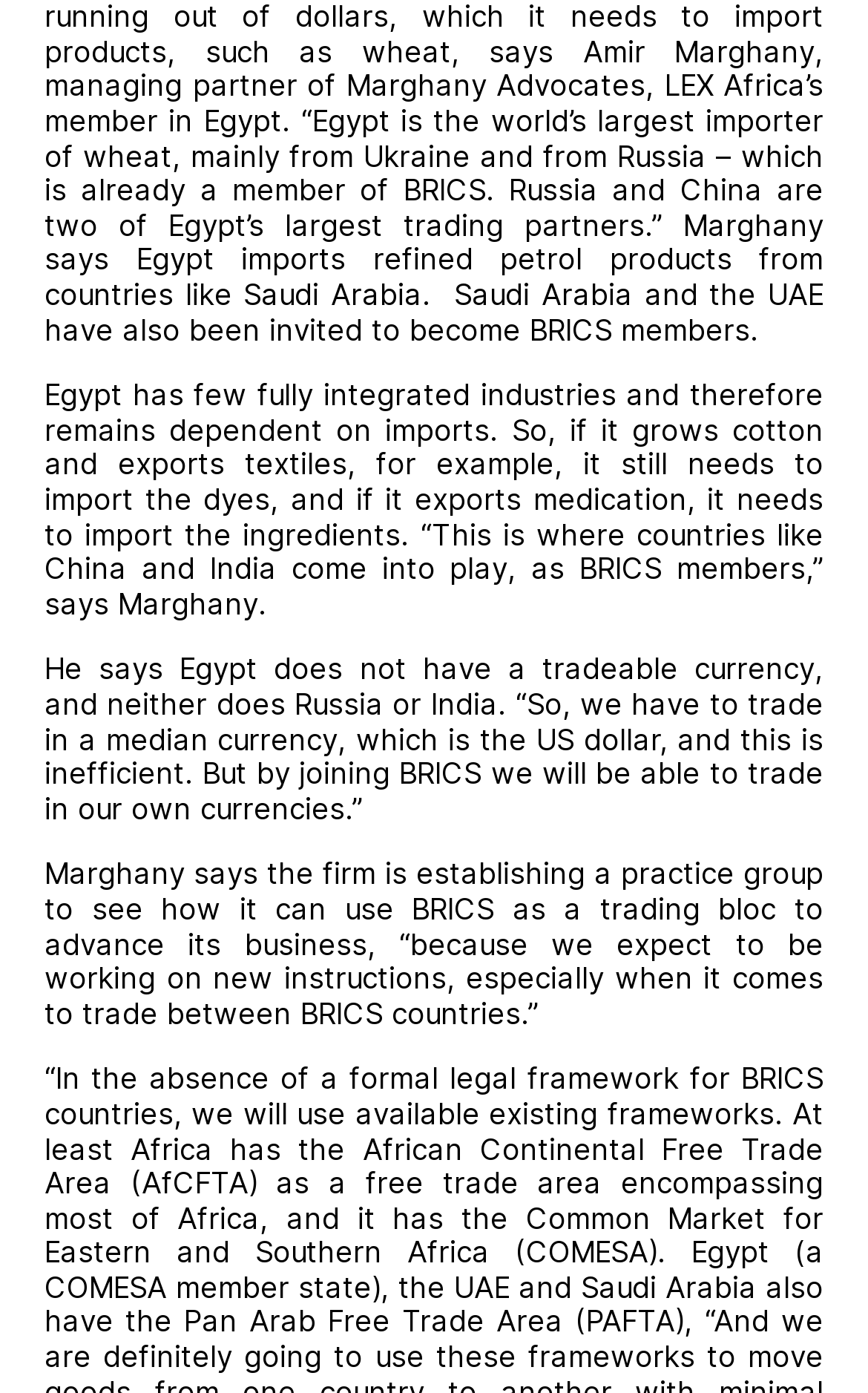Analyze the image and answer the question with as much detail as possible: 
What is Egypt's main import?

According to the text, Egypt is the world's largest importer of wheat, mainly from Ukraine and Russia. This information is provided in the second paragraph of the article.